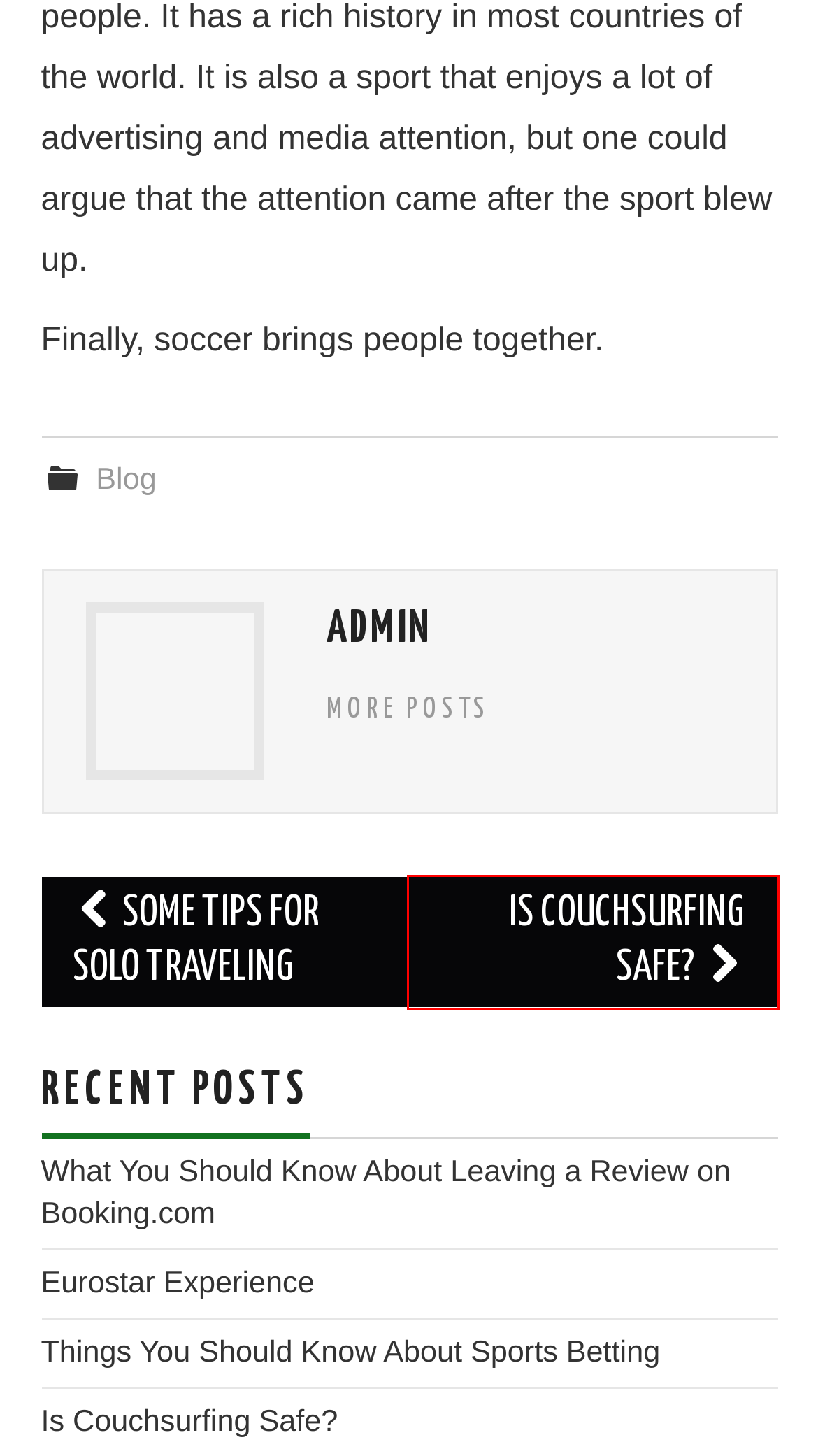Examine the screenshot of the webpage, which includes a red bounding box around an element. Choose the best matching webpage description for the page that will be displayed after clicking the element inside the red bounding box. Here are the candidates:
A. Some Tips for Solo Traveling – airfieldinformationexchange.org
B. airfieldinformationexchange.org
C. Things You Should Know About Sports Betting – airfieldinformationexchange.org
D. Is Couchsurfing Safe? – airfieldinformationexchange.org
E. Soccer Is A Way To Cope : Sport As Solace For A Community | All Nigeria Soccer
F. Eurostar Experience – airfieldinformationexchange.org
G. What You Should Know About Leaving a Review on Booking.com – airfieldinformationexchange.org
H. About Us – airfieldinformationexchange.org

D